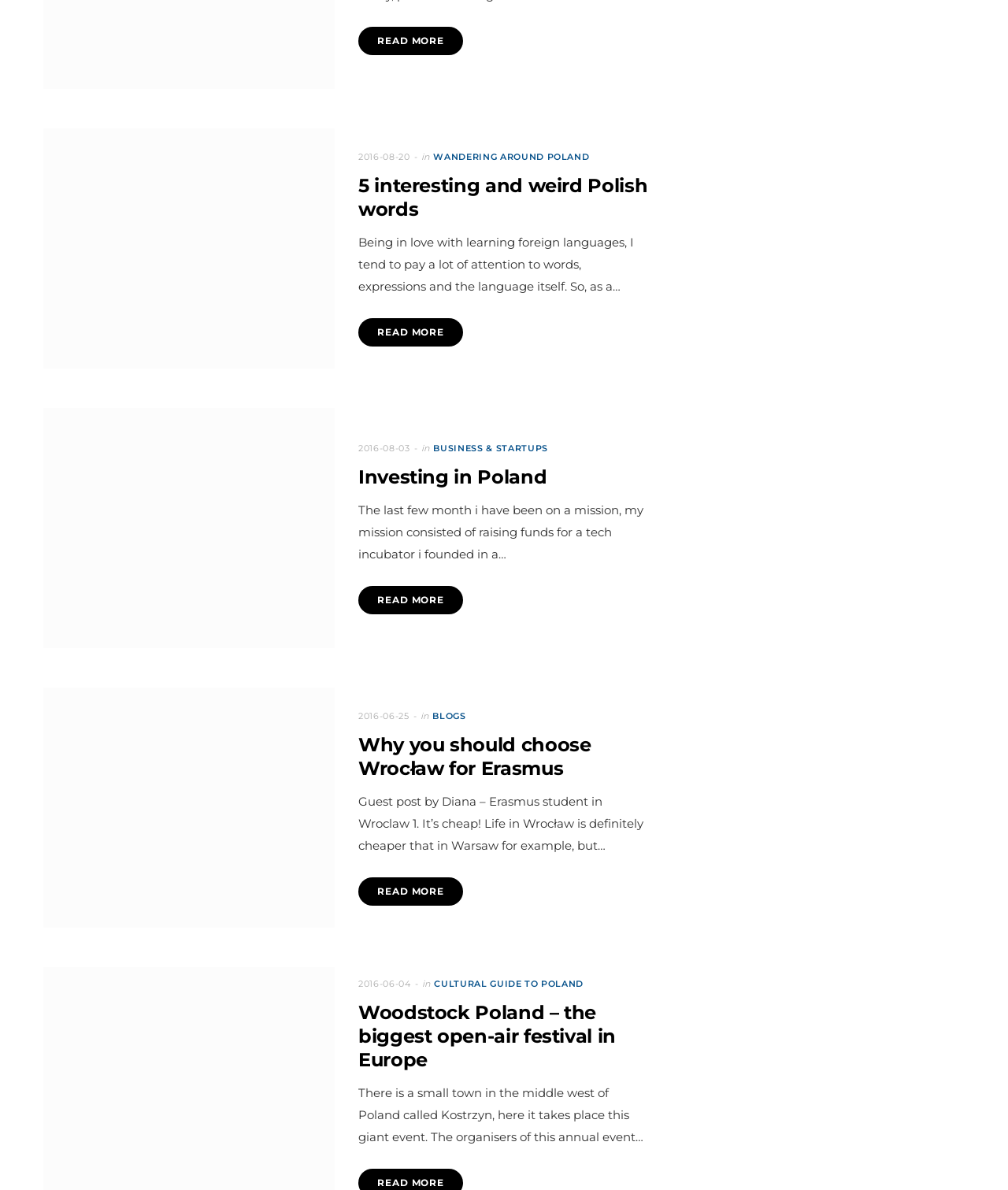Provide a one-word or one-phrase answer to the question:
What is the topic of the last article?

Woodstock Poland